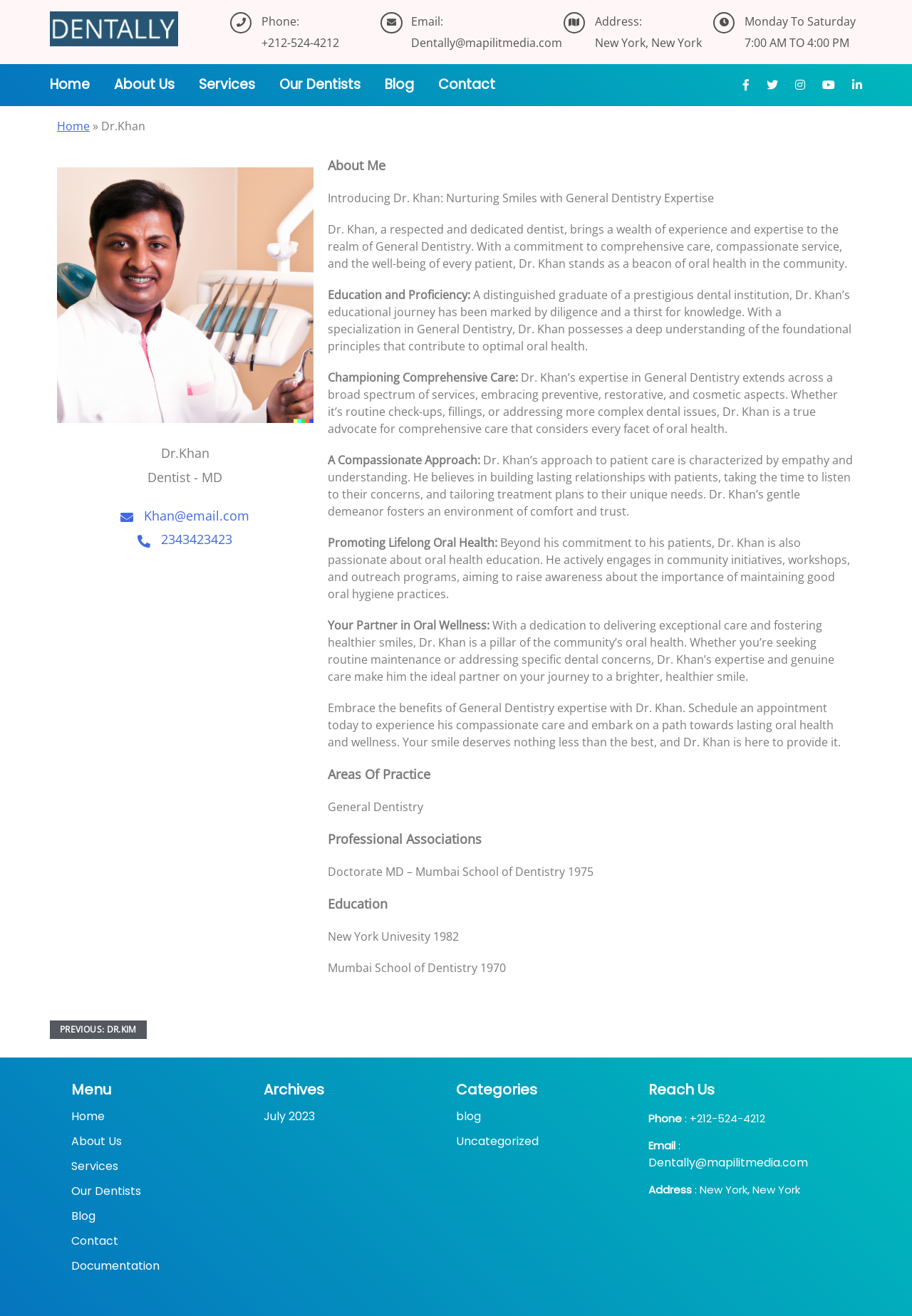Identify the bounding box coordinates of the part that should be clicked to carry out this instruction: "Read Dr. Khan's blog".

[0.422, 0.057, 0.454, 0.072]